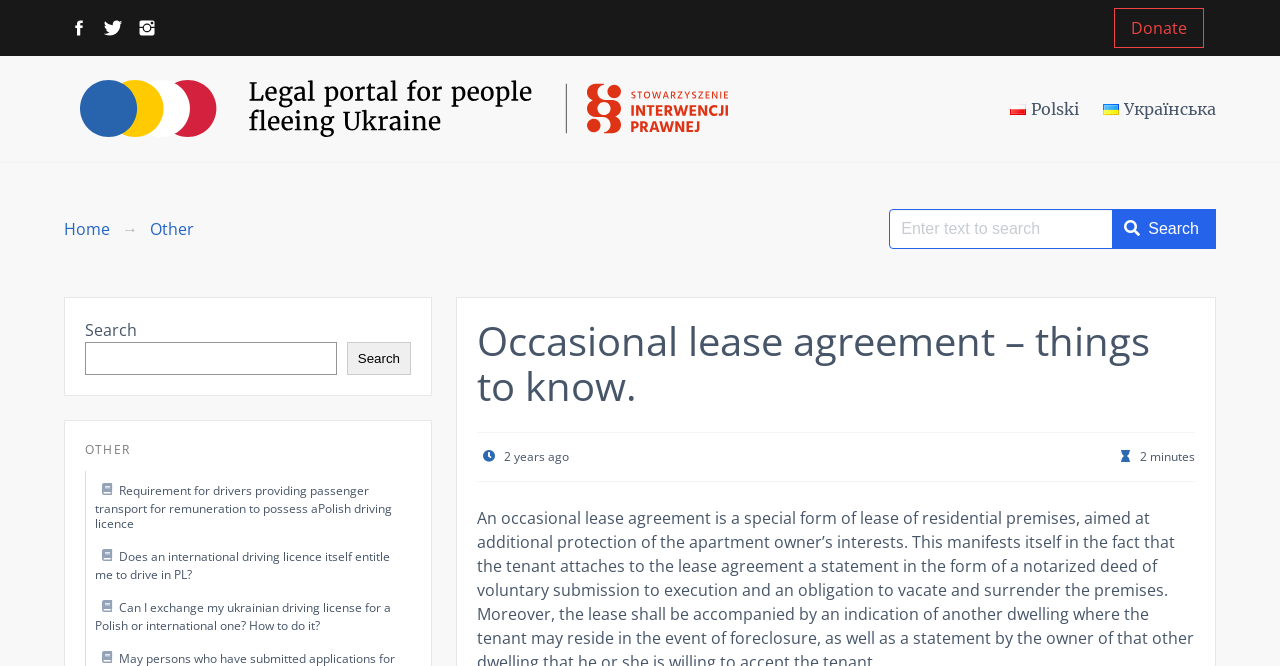Detail the features and information presented on the webpage.

This webpage is about occasional lease agreements, specifically providing information on things to know. At the top left corner, there are social media links to Facebook, Twitter, and Instagram. On the top right corner, there is a "Donate" link. 

Below the social media links, there is a main navigation menu that spans the entire width of the page. The menu contains links to "Legal portal for people fleeing Ukraine" with an accompanying image, as well as links to switch the language to Polish or Ukrainian.

Further down, there is a breadcrumbs navigation section with links to "Home" and "Other". Next to it, there is a search bar with a label "Search for:" and a search button. 

On the right side of the page, there is a section with three links to articles related to driving licenses, including requirements for drivers, entitlement to drive in Poland, and exchanging Ukrainian driving licenses.

The main content of the page is an article titled "Occasional lease agreement – things to know." The article is divided into sections, with a header and two timestamps indicating when the article was published, 2 years ago, and how long it takes to read, 2 minutes.